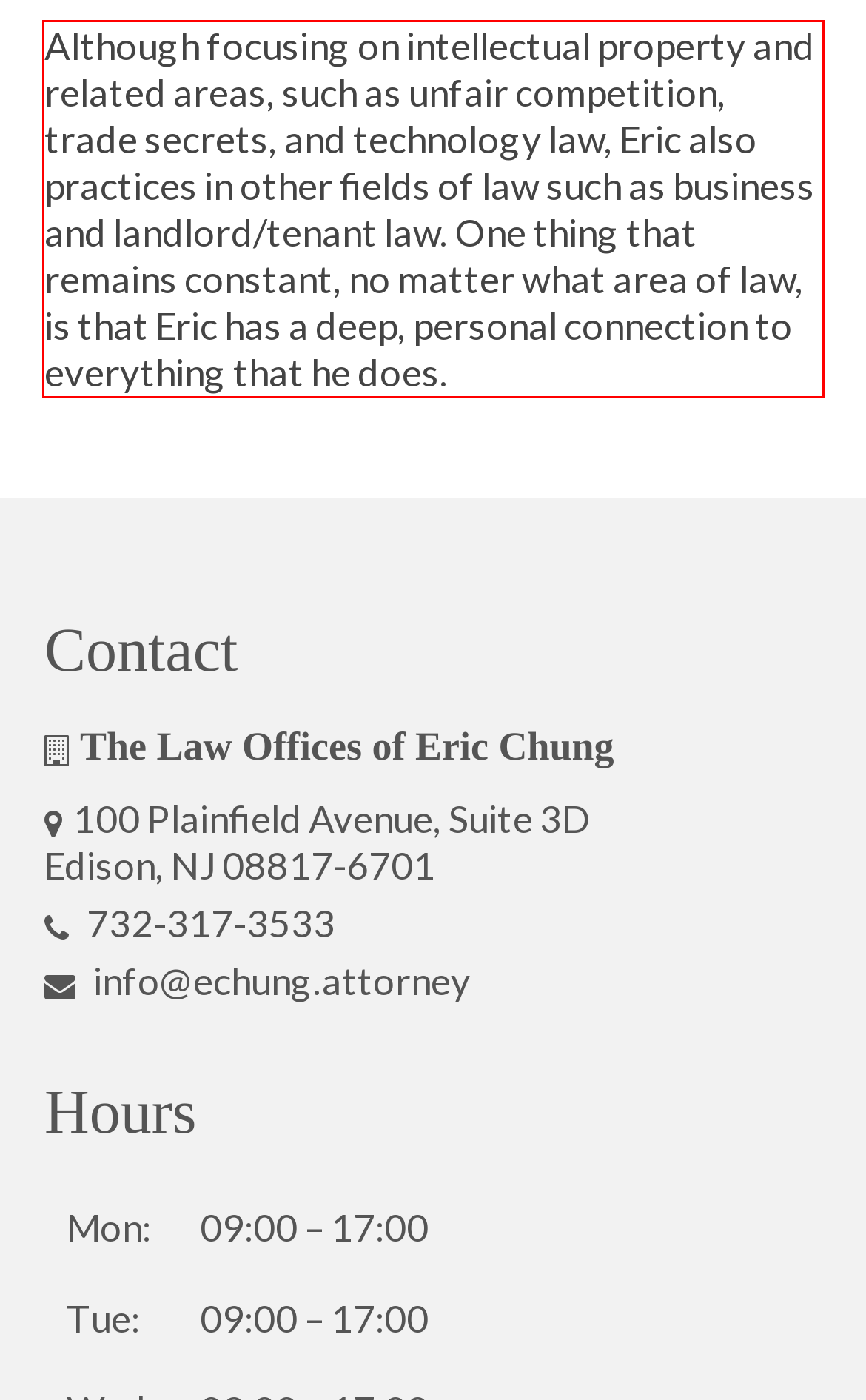The screenshot you have been given contains a UI element surrounded by a red rectangle. Use OCR to read and extract the text inside this red rectangle.

Although focusing on intellectual property and related areas, such as unfair competition, trade secrets, and technology law, Eric also practices in other fields of law such as business and landlord/tenant law. One thing that remains constant, no matter what area of law, is that Eric has a deep, personal connection to everything that he does.